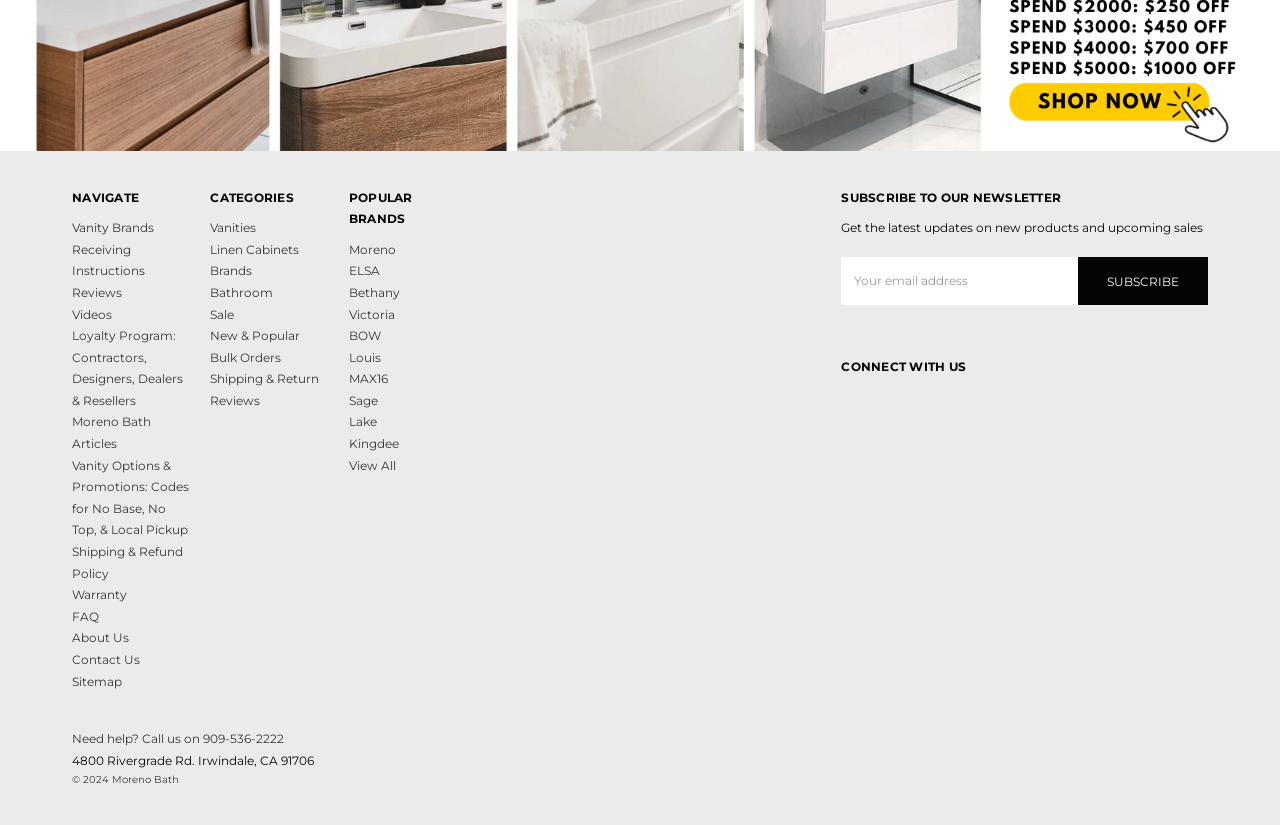Find the bounding box coordinates for the area you need to click to carry out the instruction: "Call the customer service number". The coordinates should be four float numbers between 0 and 1, indicated as [left, top, right, bottom].

[0.056, 0.886, 0.222, 0.904]